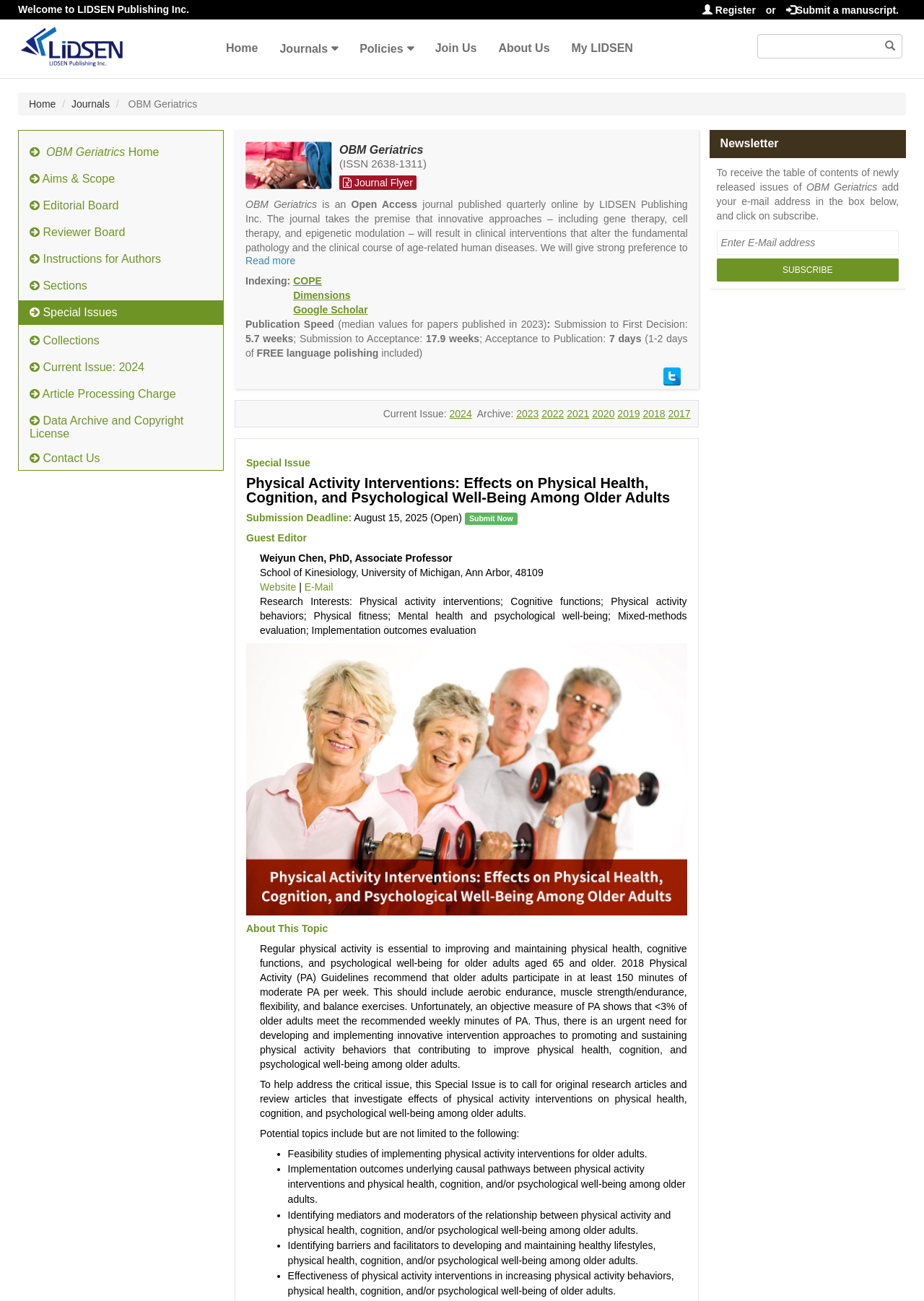Summarize the contents and layout of the webpage in detail.

This webpage is about LIDSEN Publishing Inc., a non-profit scholarly Open Access publisher focused on biological, biomedical, and medical studies. At the top, there is a welcome message and a registration link. Below that, there are several links to different sections of the website, including Home, Journals, Policies, Join Us, and About Us.

The main content of the page is about the journal OBM Geriatrics, which is an Open Access journal published quarterly online by LIDSEN Publishing Inc. The journal focuses on innovative approaches to age-related human diseases, including gene therapy, cell therapy, and epigenetic modulation. There is a detailed description of the journal's scope and the types of papers it publishes.

On the left side of the page, there are several links to different sections of the journal, including Aims & Scope, Editorial Board, Reviewer Board, Instructions for Authors, and Current Issue. There is also a link to submit a manuscript.

In the middle of the page, there is a section about the journal's publication speed, including the median time from submission to first decision, submission to acceptance, and acceptance to publication. There is also a mention of free language polishing services.

Below that, there is a section about the current issue of the journal, with links to archives of previous issues. There is also a section about a special issue on Physical Activity Interventions, with a submission deadline and a link to submit a manuscript.

At the bottom of the page, there is a section about the guest editor of the special issue, with a link to their website.